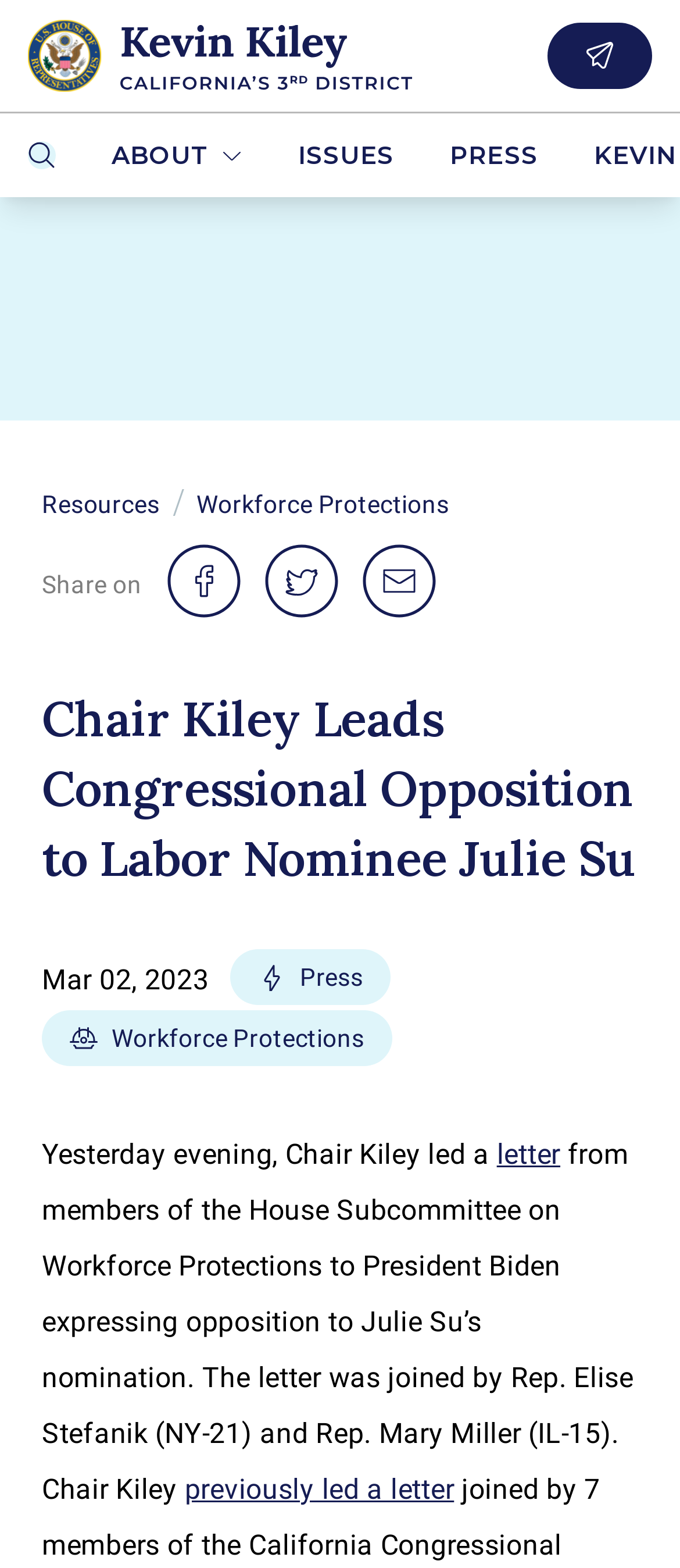Find the bounding box coordinates for the HTML element specified by: "About".

[0.123, 0.072, 0.397, 0.126]